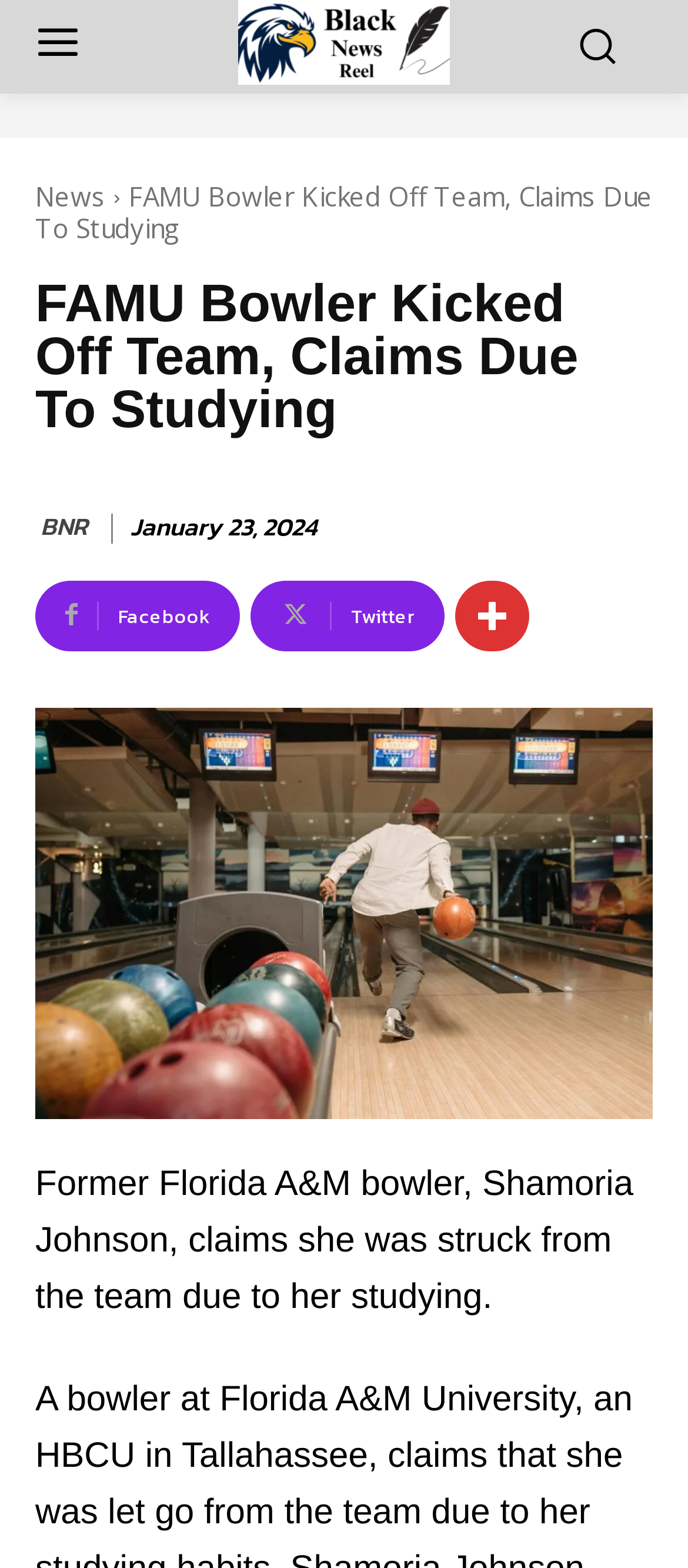What social media platforms are available?
Deliver a detailed and extensive answer to the question.

The social media platforms are located at the top right corner of the webpage, and they are represented by link elements with bounding box coordinates of [0.051, 0.37, 0.349, 0.415] for Facebook and [0.364, 0.37, 0.646, 0.415] for Twitter.